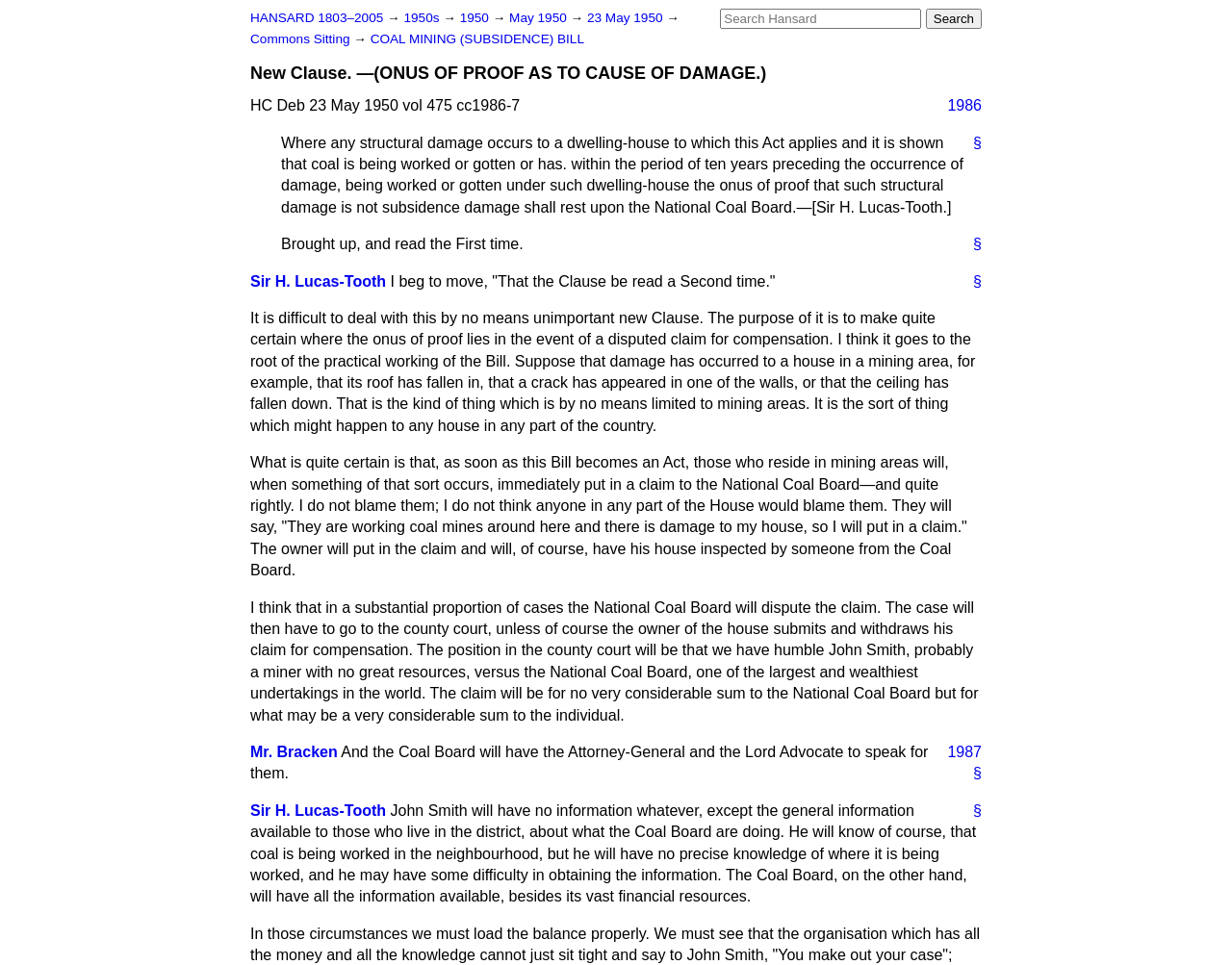Locate the bounding box for the described UI element: "Mr. Bracken". Ensure the coordinates are four float numbers between 0 and 1, formatted as [left, top, right, bottom].

[0.203, 0.771, 0.274, 0.788]